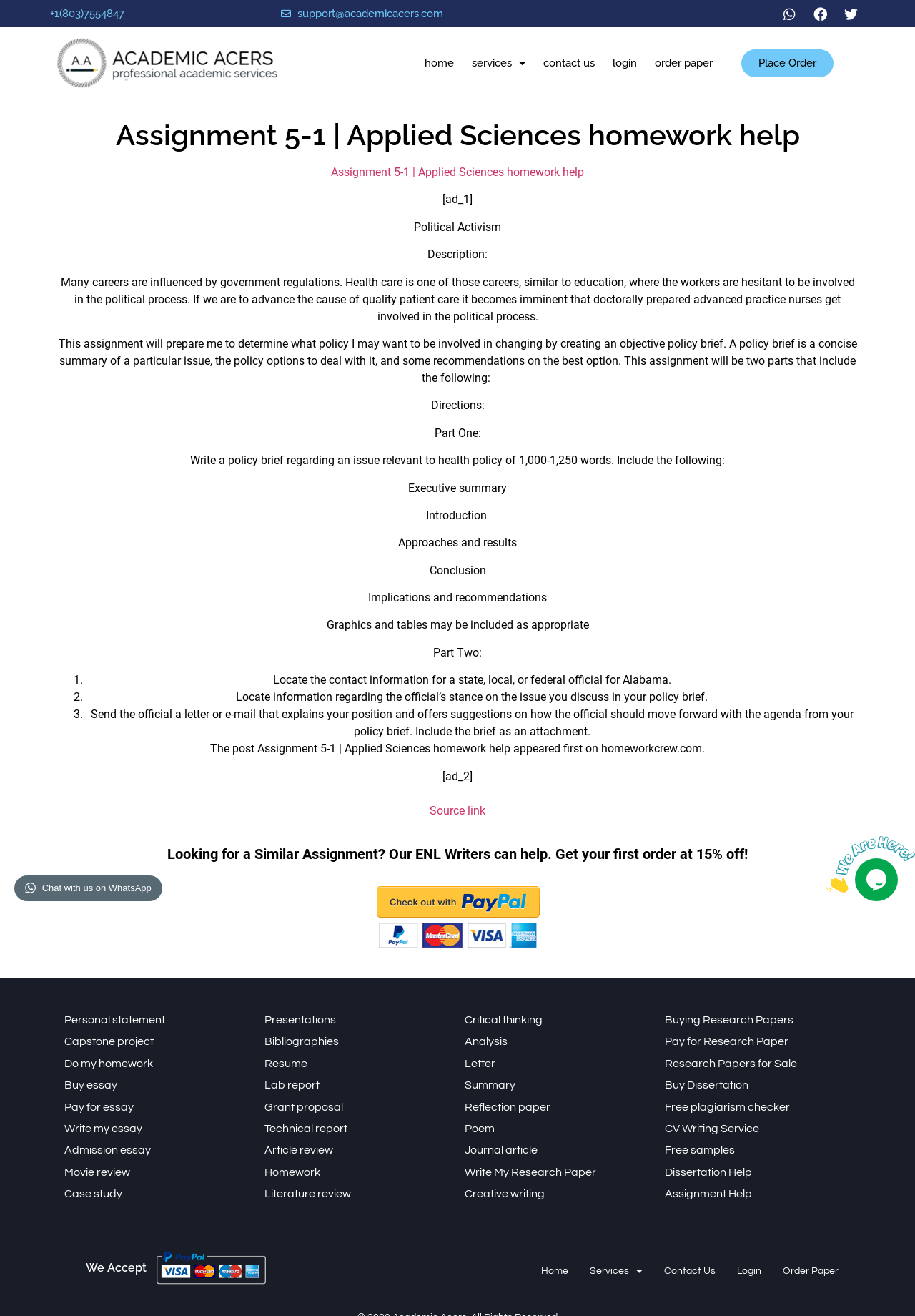Give a one-word or short-phrase answer to the following question: 
How many parts does the assignment have?

Two